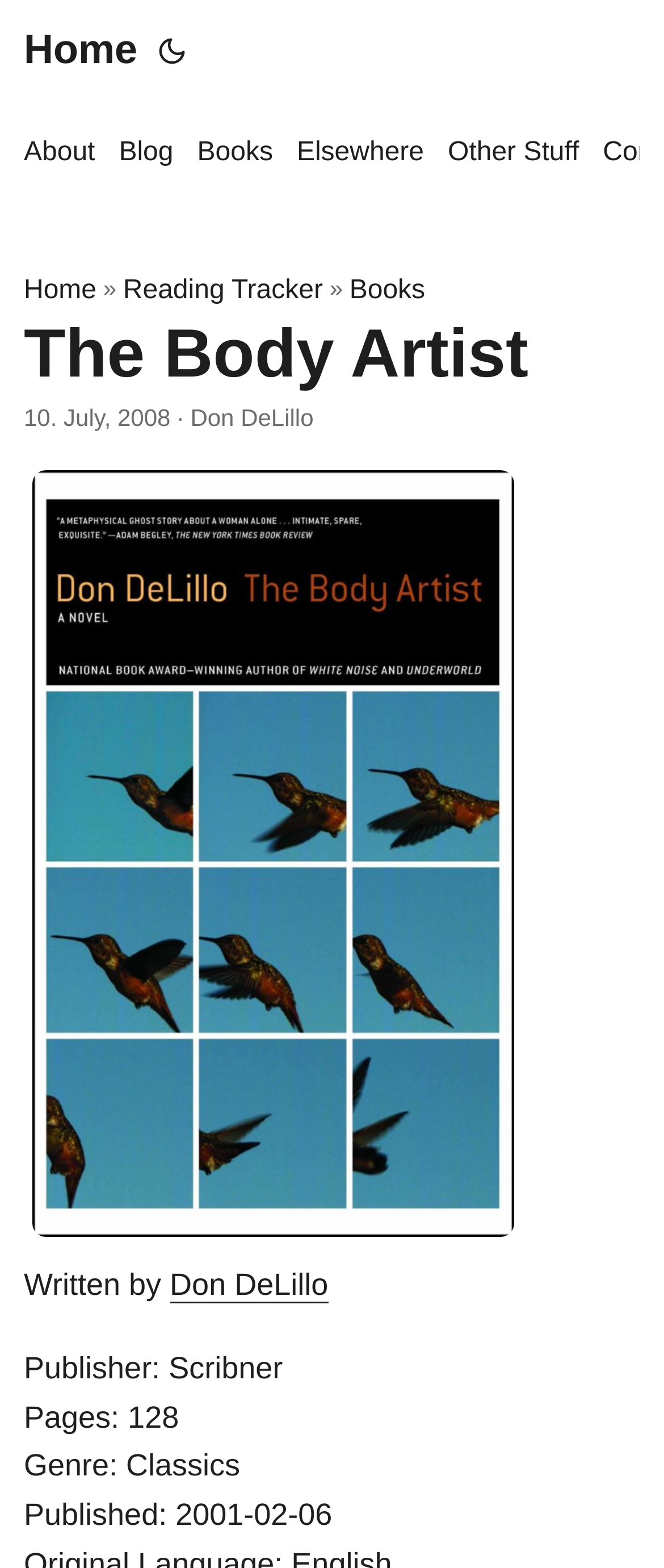When was the book published?
Please provide a full and detailed response to the question.

I found the answer by looking at the text 'Published: 2001-02-06' which provides the publication date of the book.